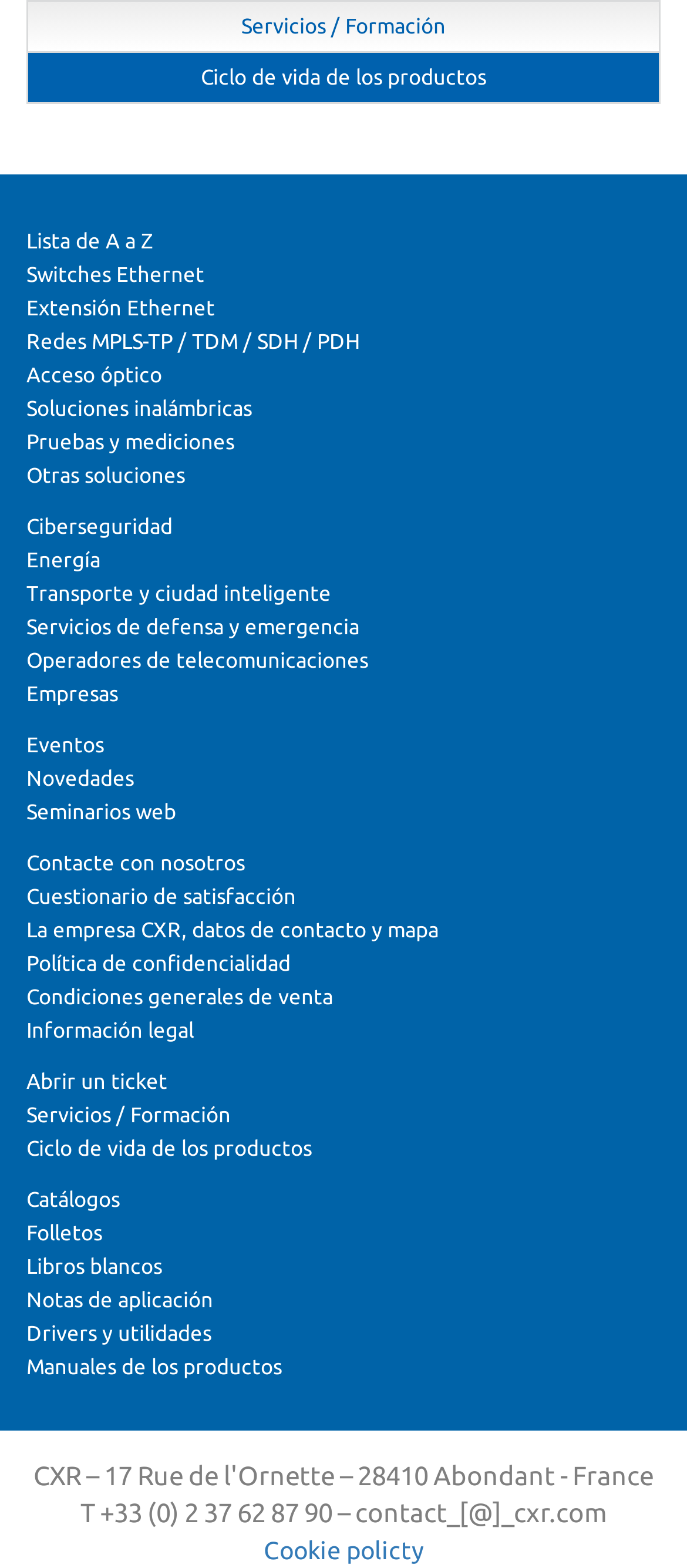Please identify the bounding box coordinates of the clickable region that I should interact with to perform the following instruction: "Contact CXR". The coordinates should be expressed as four float numbers between 0 and 1, i.e., [left, top, right, bottom].

[0.517, 0.955, 0.883, 0.974]